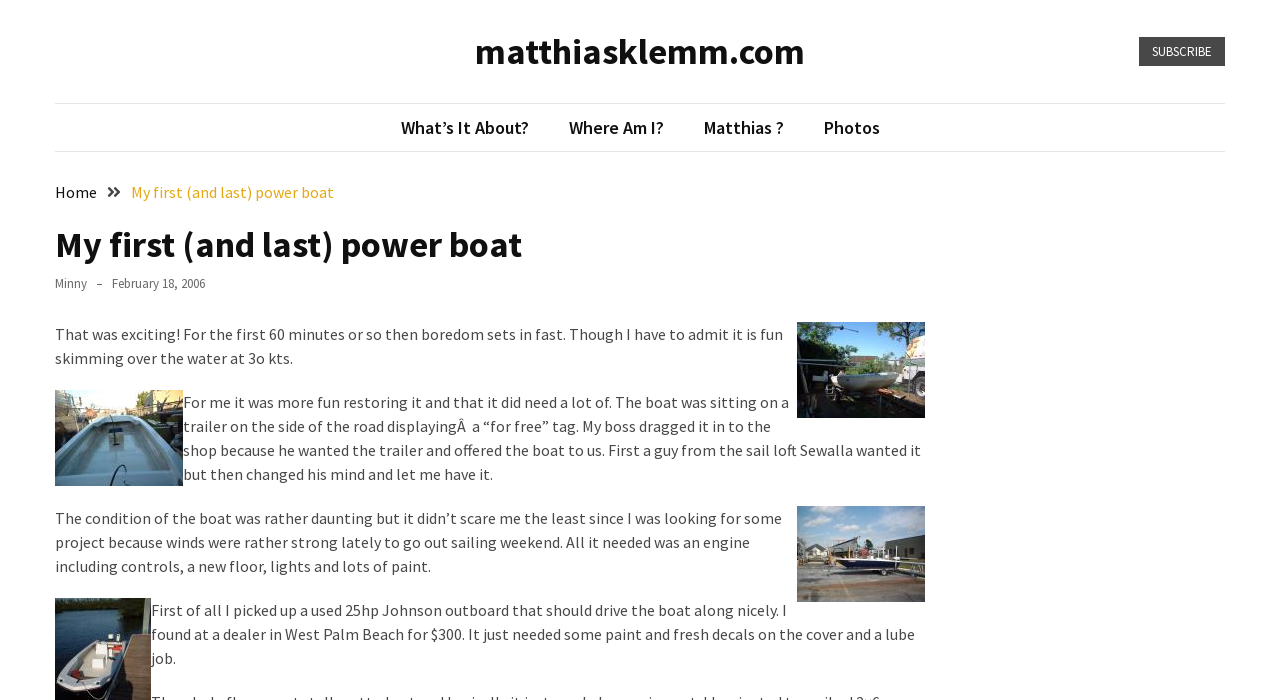With reference to the screenshot, provide a detailed response to the question below:
What was the author's experience with the power boat?

I found the answer by reading the StaticText element that says 'That was exciting! For the first 60 minutes or so then boredom sets in fast.' which describes the author's experience with the power boat.